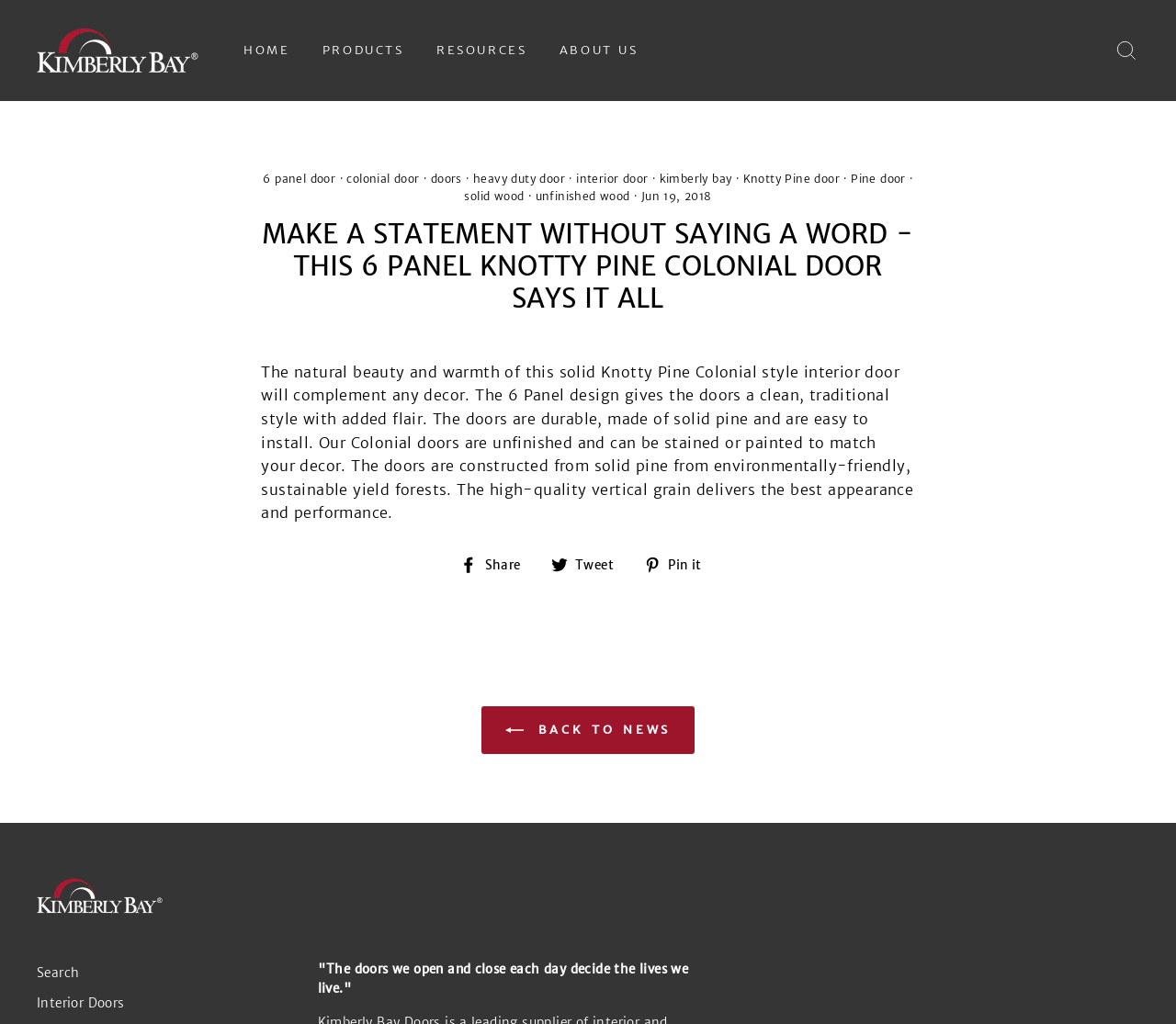Produce an extensive caption that describes everything on the webpage.

This webpage is about a 6 Panel Knotty Pine Colonial style interior door. At the top left, there is a logo of "kimberlybaydoors" with a link to the homepage. Next to it, there is a navigation menu with links to "HOME", "PRODUCTS", "RESOURCES", and "ABOUT US". On the top right, there is a search link.

The main content of the page is an article about the 6 Panel Knotty Pine Colonial door. The article has a header with links to related keywords such as "6 panel door", "colonial door", "doors", "heavy duty door", "interior door", "kimberly bay", "Knotty Pine door", "Pine door", "solid wood", and "unfinished wood". Below the header, there is a heading that reads "MAKE A STATEMENT WITHOUT SAYING A WORD - THIS 6 PANEL KNOTTY PINE COLONIAL DOOR SAYS IT ALL".

The article describes the natural beauty and warmth of the solid Knotty Pine Colonial style interior door, which will complement any decor. The 6 Panel design gives the doors a clean, traditional style with added flair. The doors are durable, made of solid pine, and are easy to install. The article also mentions that the doors are unfinished and can be stained or painted to match the decor.

Below the article, there are social media links to share the content on Facebook, Twitter, and Pinterest. There is also a horizontal separator line and a link to "BACK TO NEWS".

At the bottom of the page, there is a footer section with a logo of "kimberlybaydoors" and a link to the homepage. There are also links to "Search" and "Interior Doors". Additionally, there is a quote that reads "'The doors we open and close each day decide the lives we live.'"